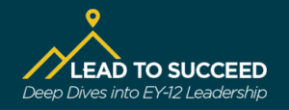Please give a succinct answer to the question in one word or phrase:
What does the mountain range symbolize?

Growth and achievement